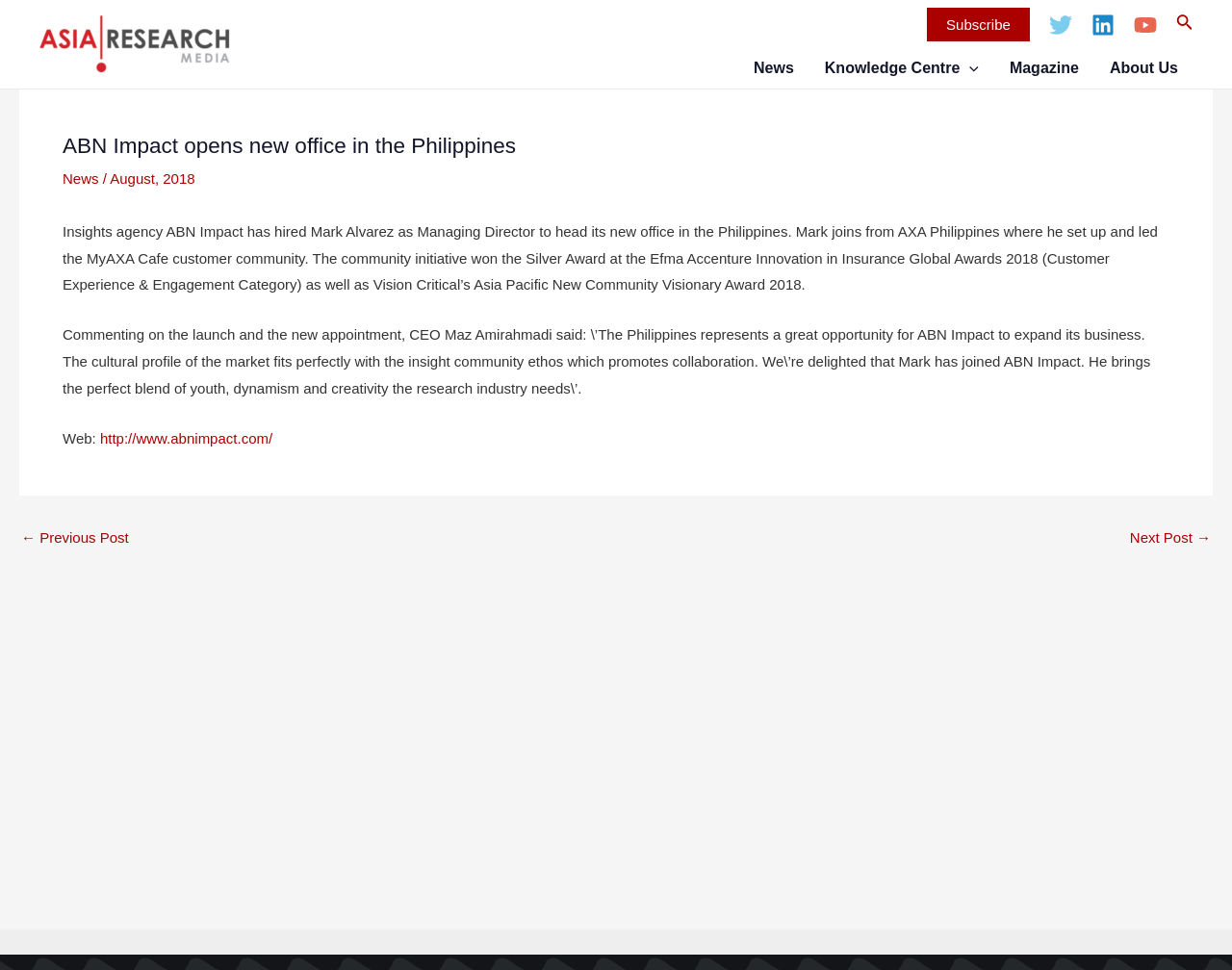Please determine the primary heading and provide its text.

ABN Impact opens new office in the Philippines